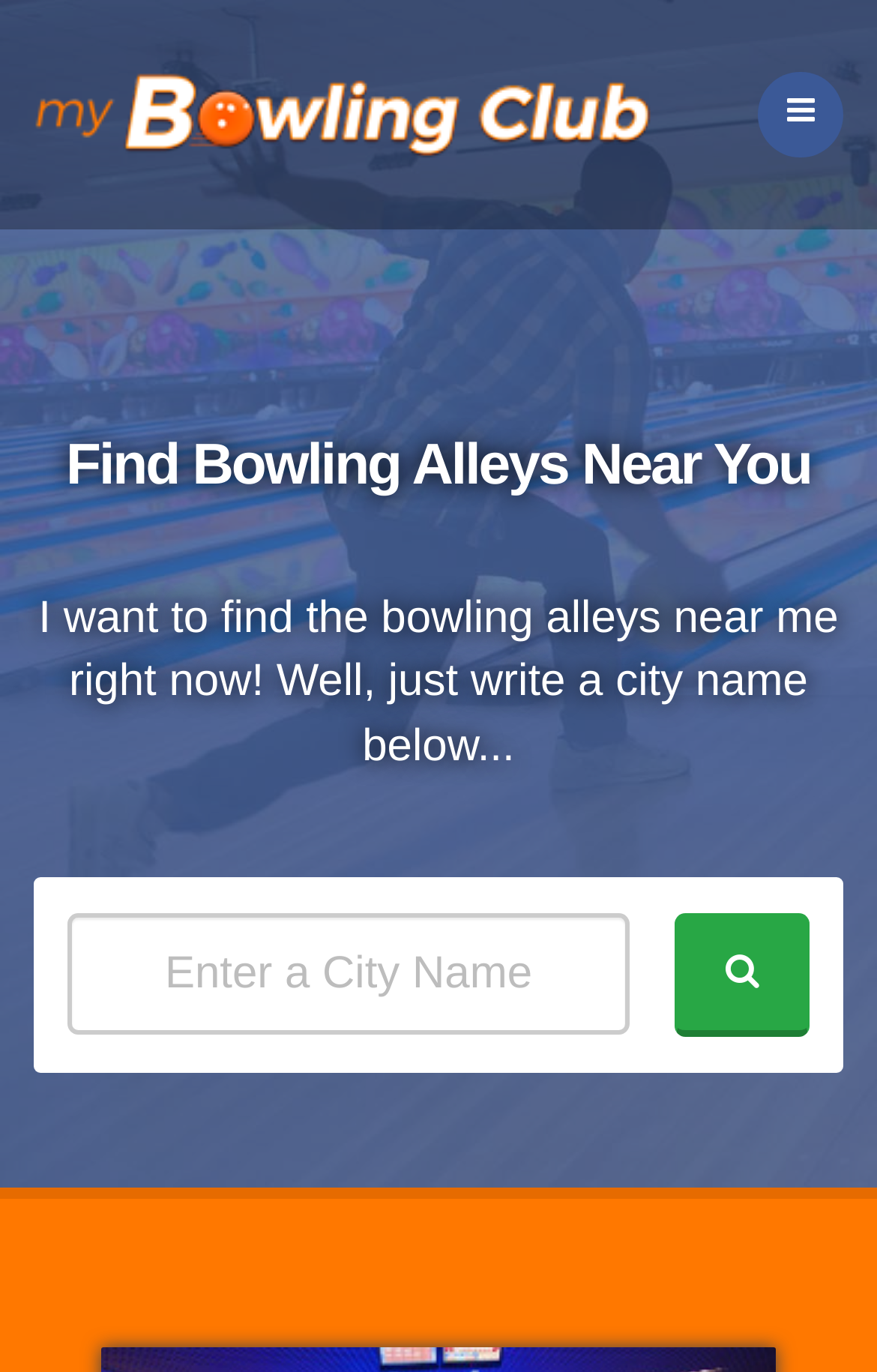Give an extensive and precise description of the webpage.

The webpage is dedicated to finding bowling alleys near a user's location. At the top-left corner, there is a link to "My Bowling Club" accompanied by an image with the same name. On the top-right corner, there is a button with a search icon. 

Below the top section, a large image of bowling lanes occupies the entire width of the page, stretching from the top to about the middle of the page. 

Above the middle of the page, a prominent heading reads "Find Bowling Alleys Near You". Below this heading, a paragraph of text explains that users can find bowling alleys near their location by entering a city name. 

Underneath the explanatory text, there is a textbox labeled "Enter a City Name" where users can input their desired location. This textbox is positioned near the center of the page, slightly to the left. To the right of the textbox, there is a button with a search icon, likely used to submit the search query.